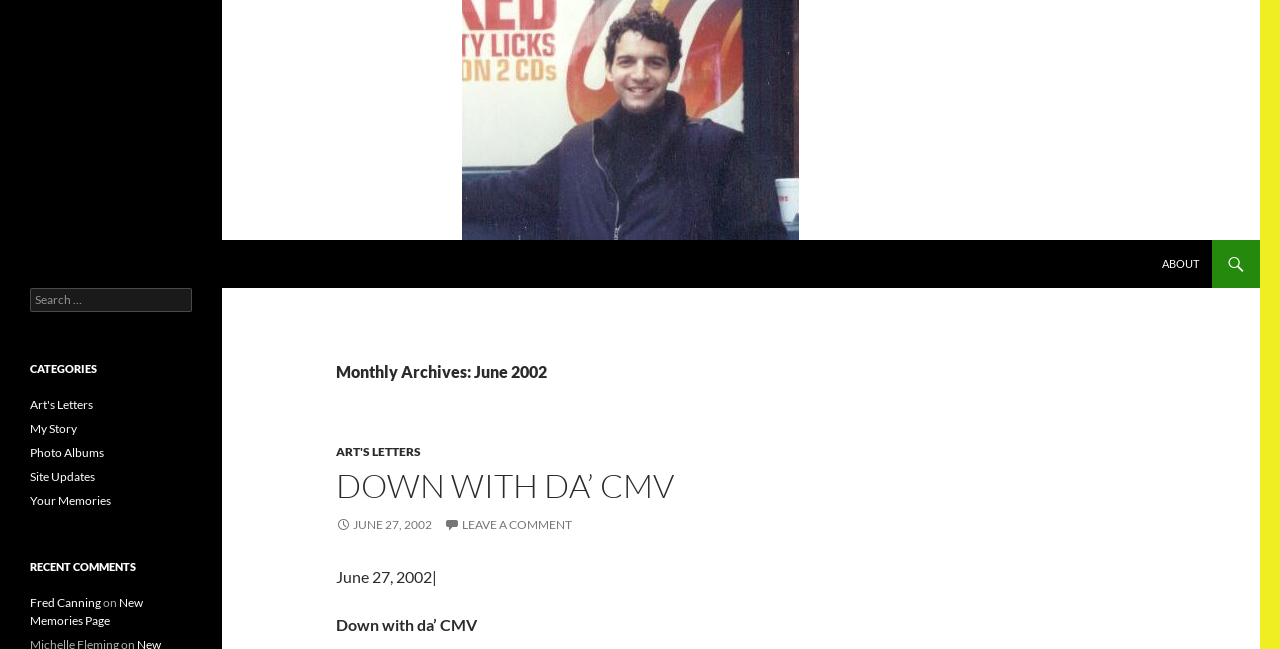Look at the image and answer the question in detail:
What is the name of the website?

The name of the website can be determined by looking at the top-left corner of the webpage, where the logo and the text 'ArtCanning.com' are displayed.